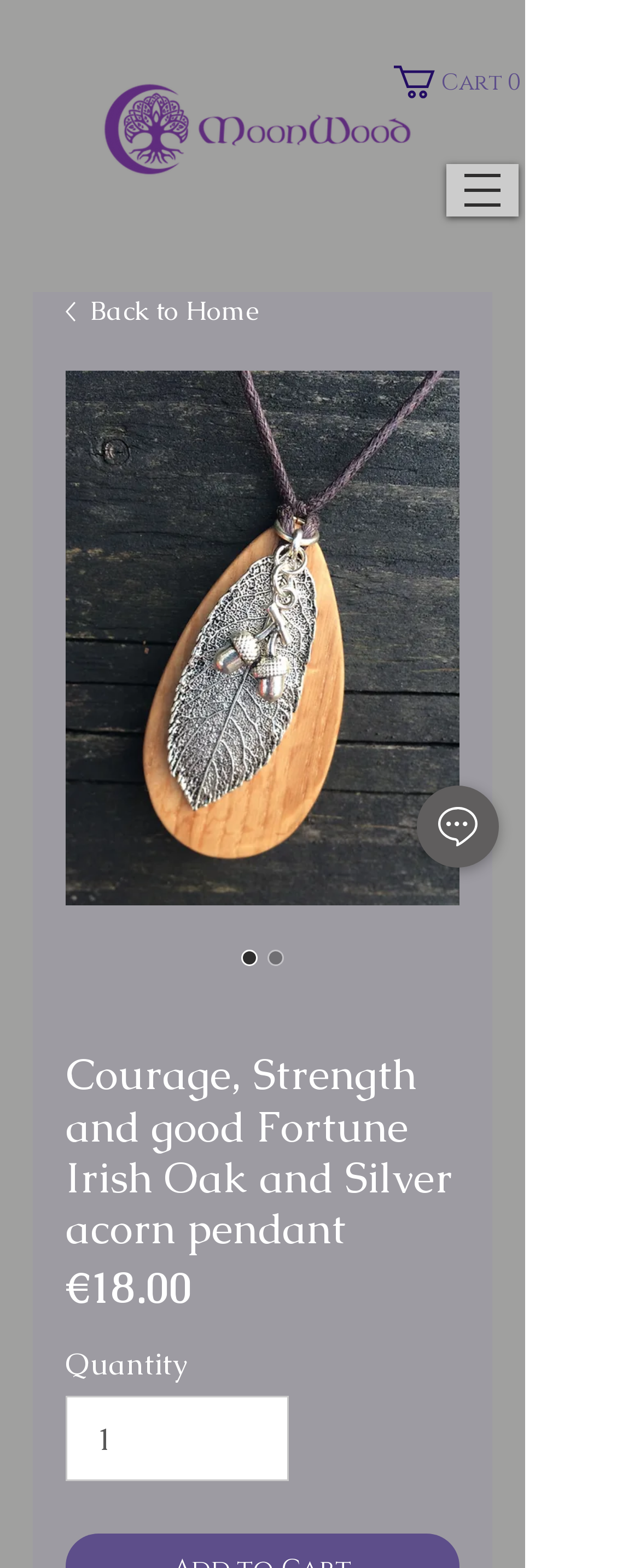Give a succinct answer to this question in a single word or phrase: 
What is the minimum quantity that can be ordered?

1